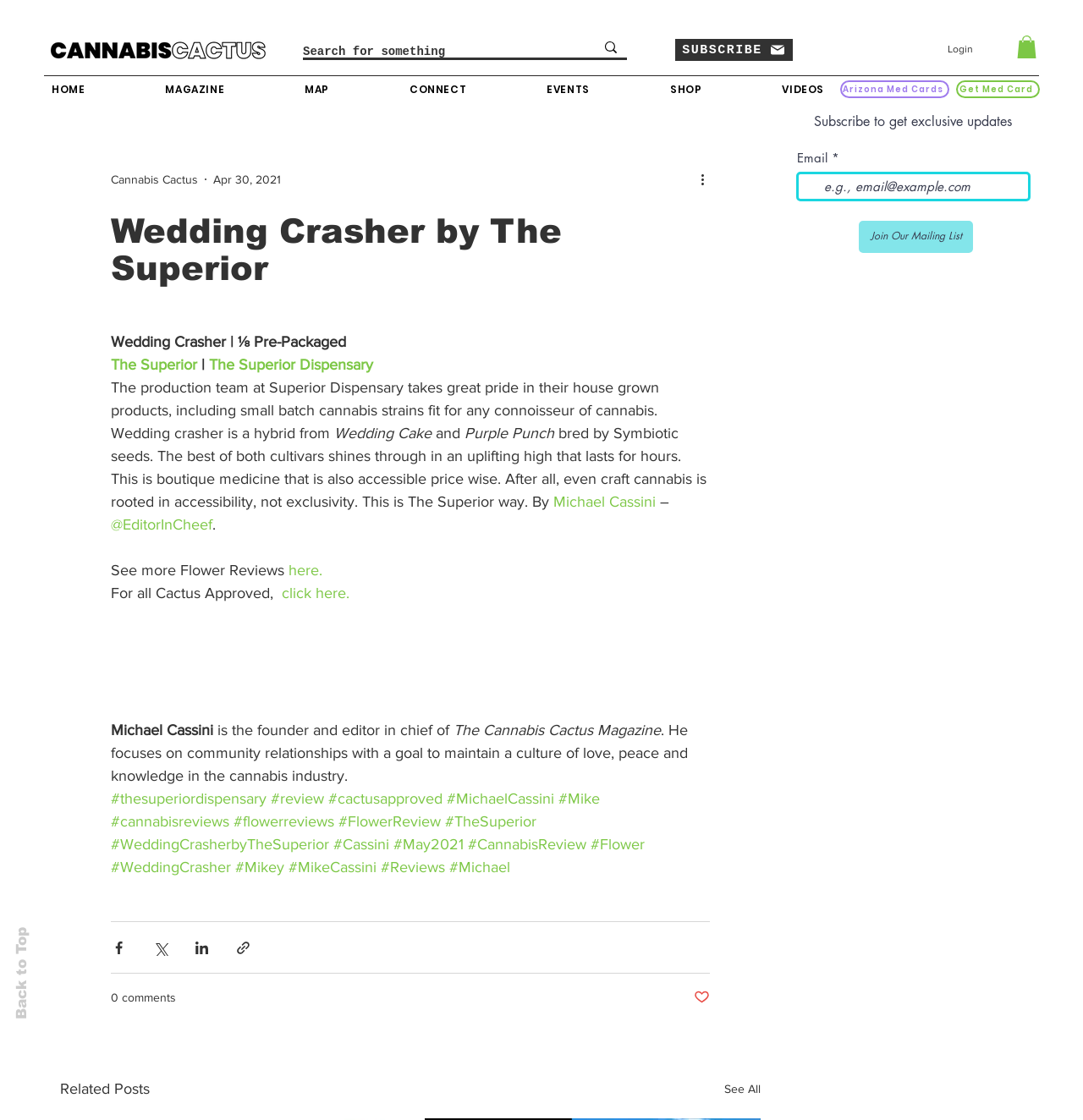Please examine the image and answer the question with a detailed explanation:
What is the name of the dispensary?

The name of the dispensary is mentioned in the article as The Superior Dispensary. This information can be found in the text that describes the production team at Superior Dispensary.